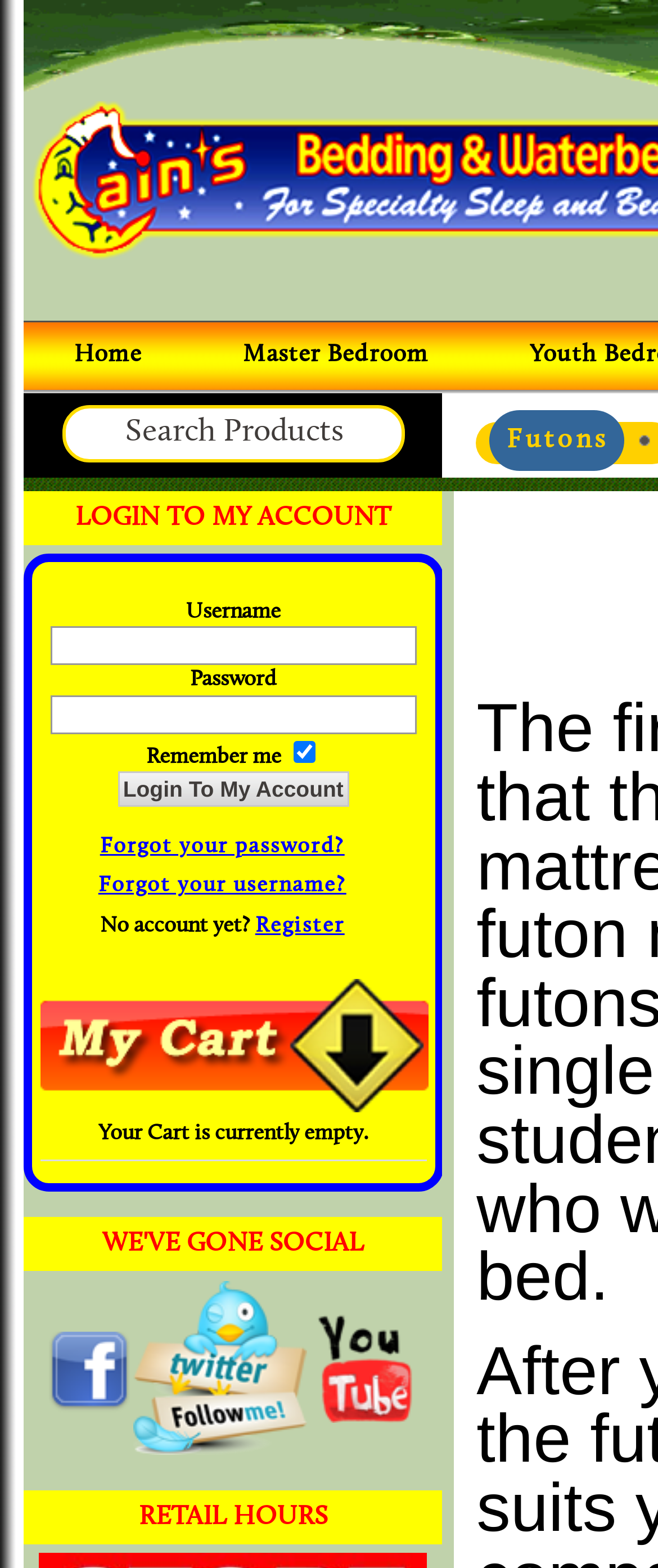Locate the bounding box coordinates of the region to be clicked to comply with the following instruction: "Visit Facebook". The coordinates must be four float numbers between 0 and 1, in the form [left, top, right, bottom].

[0.074, 0.85, 0.197, 0.901]